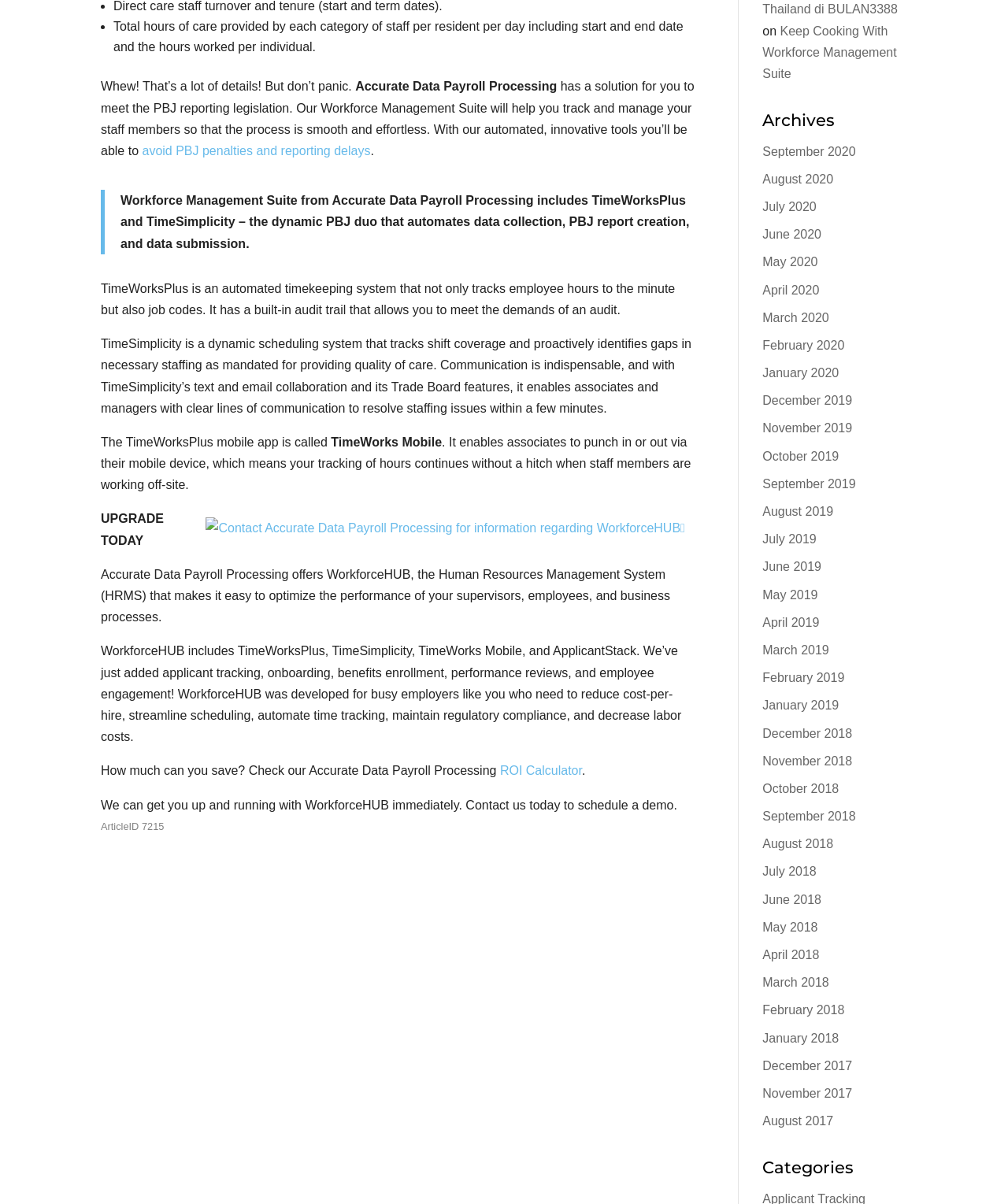Please identify the bounding box coordinates of the element I need to click to follow this instruction: "Contact Accurate Data Payroll Processing for information".

[0.204, 0.43, 0.68, 0.448]